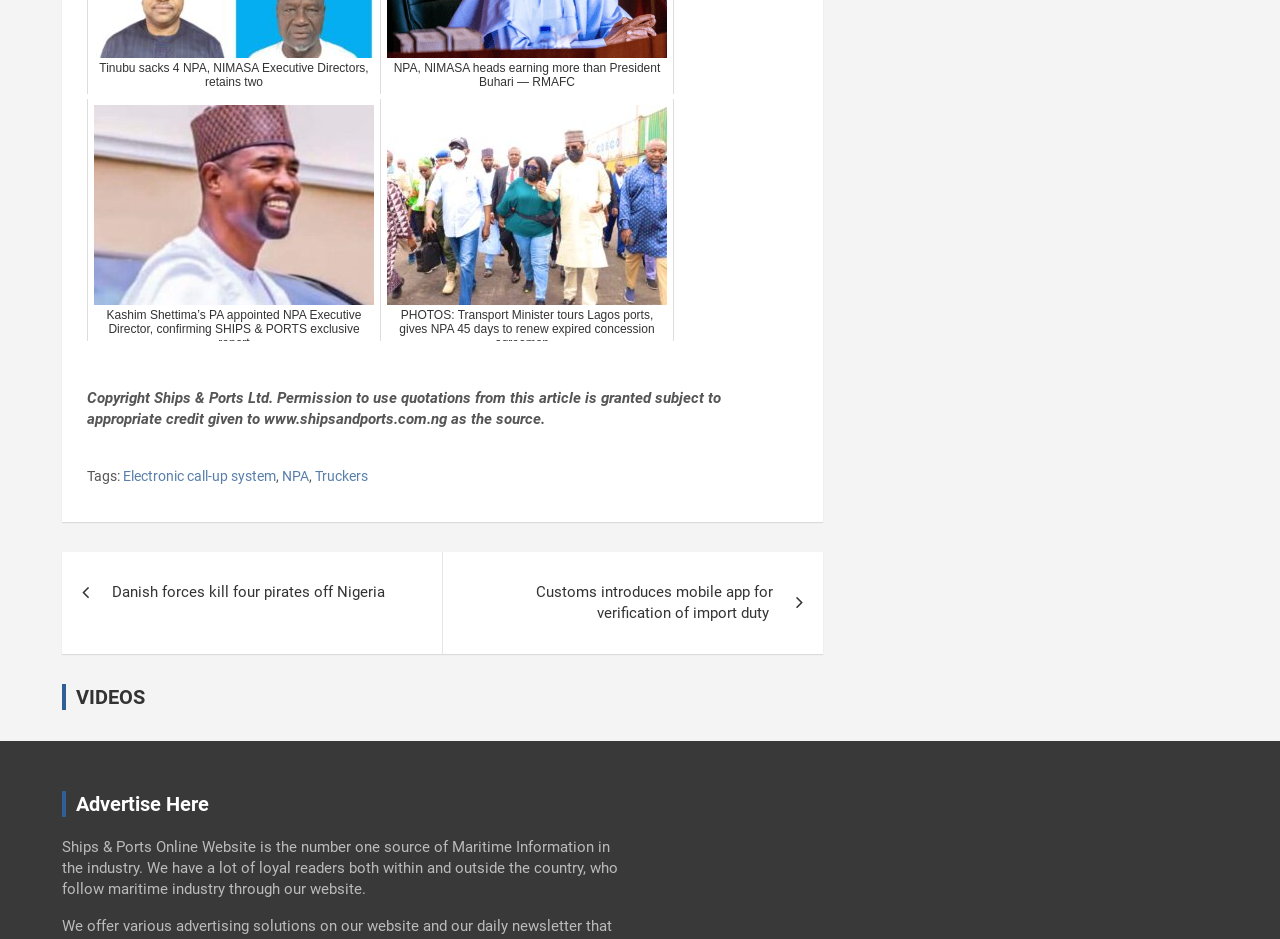Please indicate the bounding box coordinates for the clickable area to complete the following task: "Advertise on the website". The coordinates should be specified as four float numbers between 0 and 1, i.e., [left, top, right, bottom].

[0.048, 0.842, 0.488, 0.87]